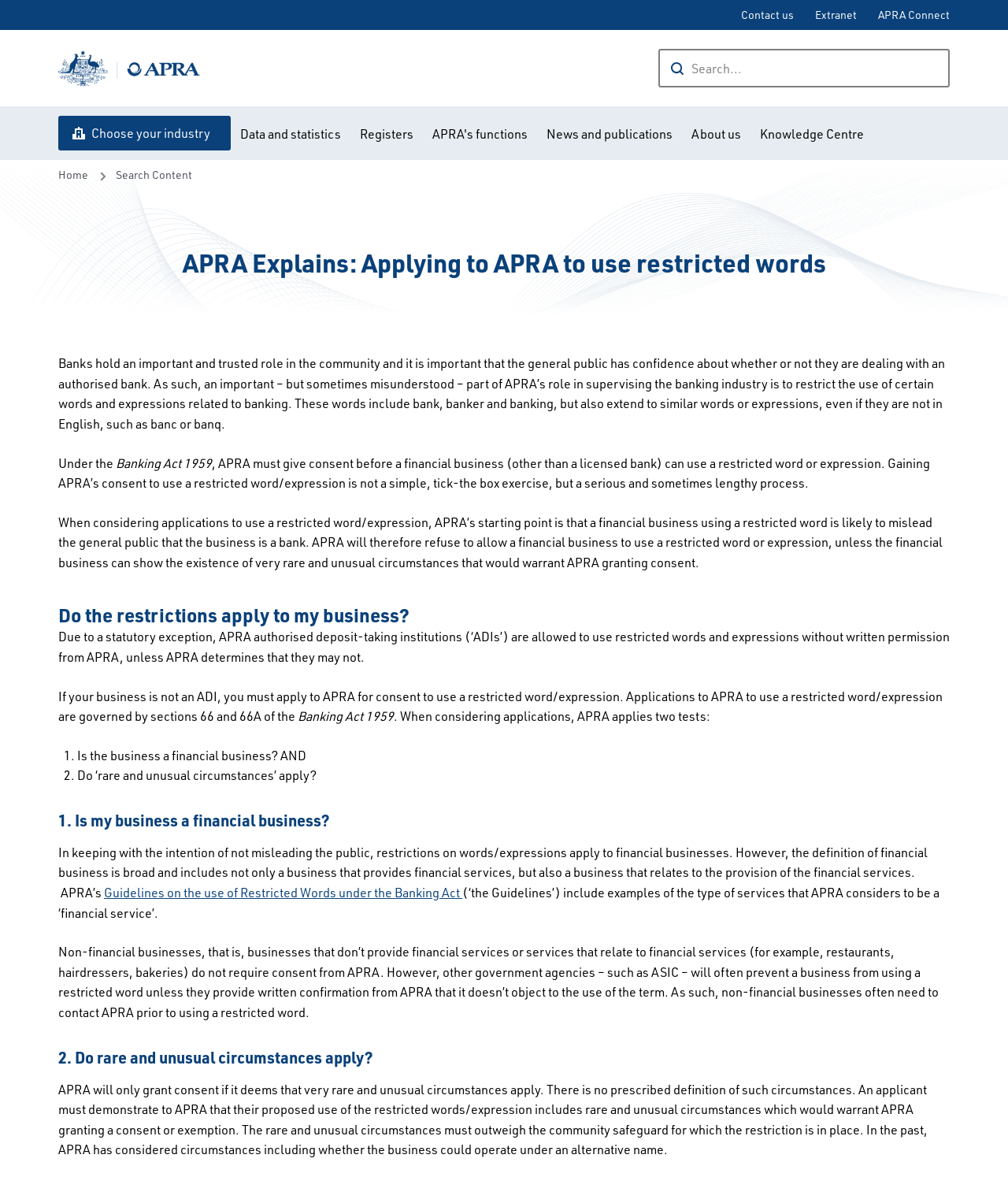Identify the headline of the webpage and generate its text content.

APRA Explains: Applying to APRA to use restricted words